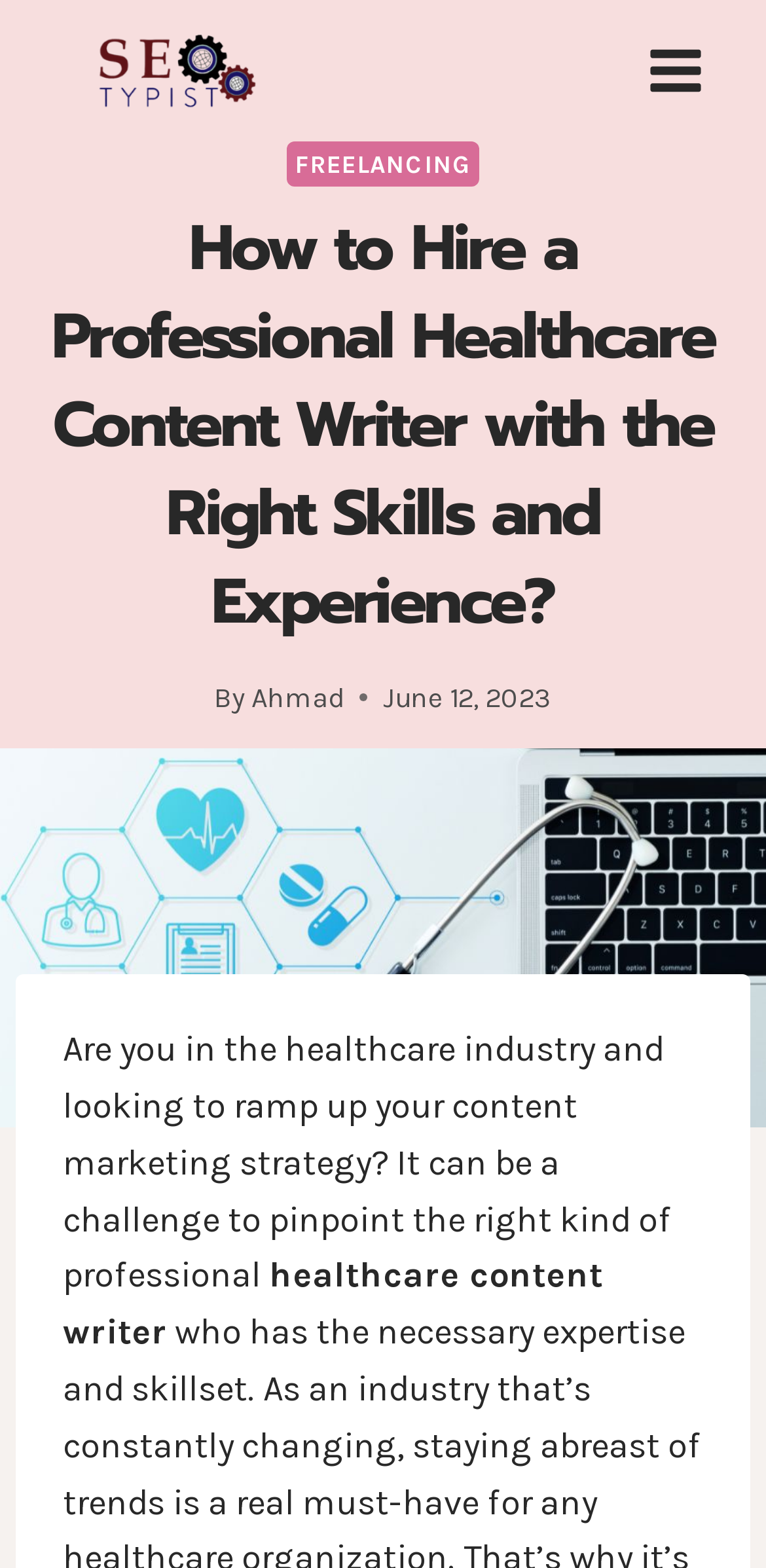What is the topic of the article?
Refer to the image and provide a detailed answer to the question.

The topic of the article can be inferred from the main heading, which says 'How to Hire a Professional Healthcare Content Writer with the Right Skills and Experience?'.